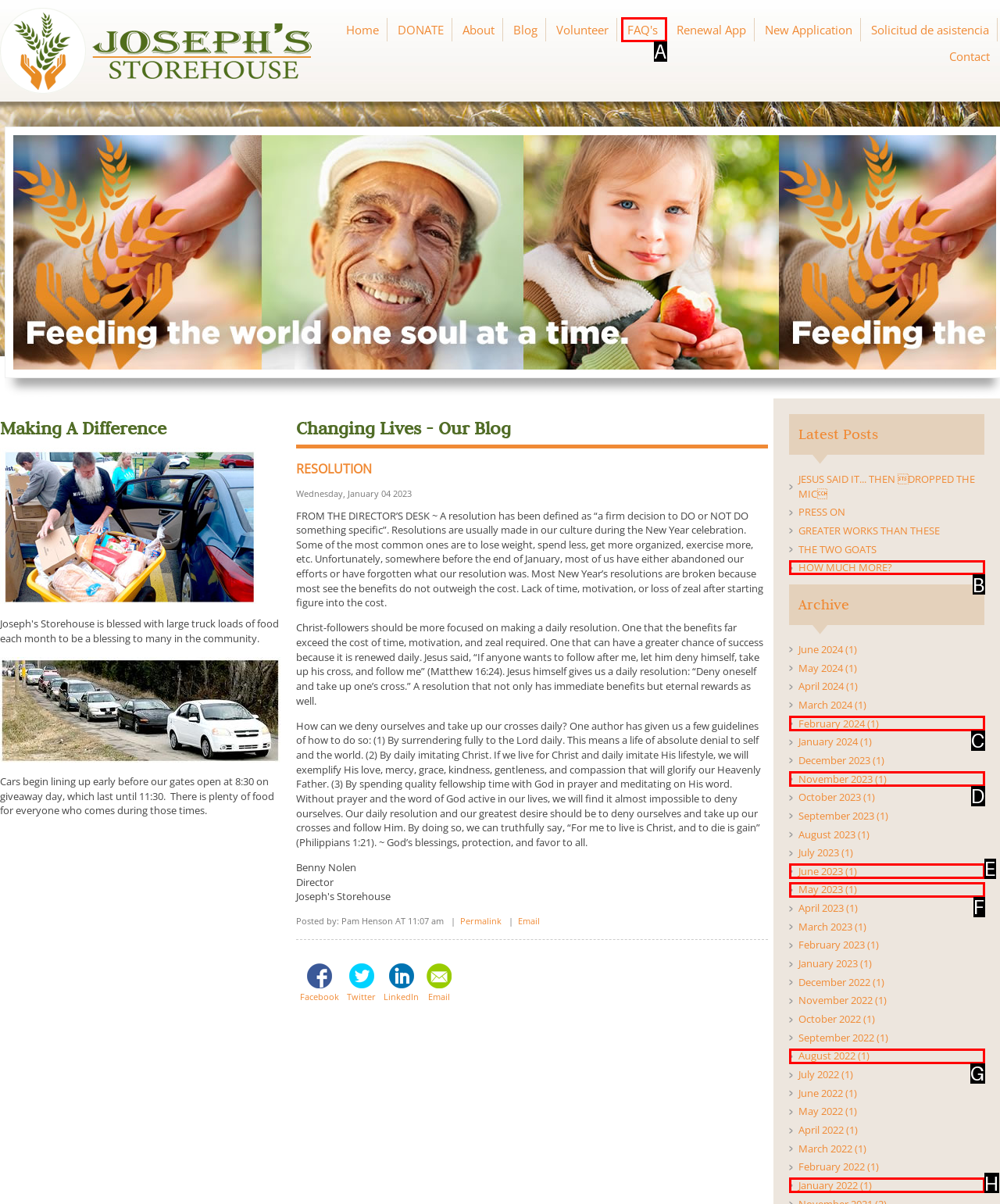Find the HTML element that matches the description: August 2022 (1). Answer using the letter of the best match from the available choices.

G